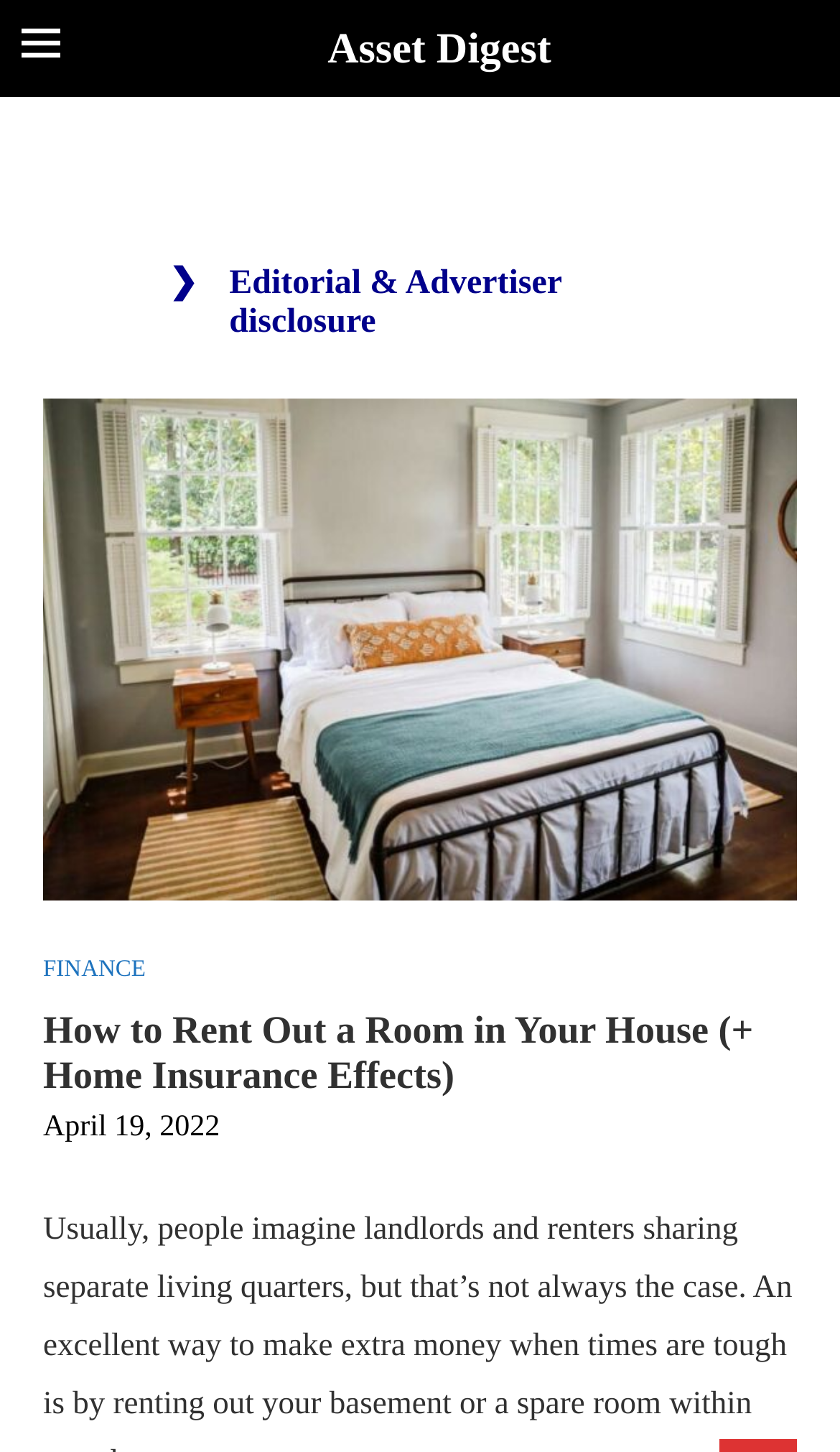Locate the bounding box of the UI element described in the following text: "Asset Digest".

[0.39, 0.019, 0.656, 0.048]